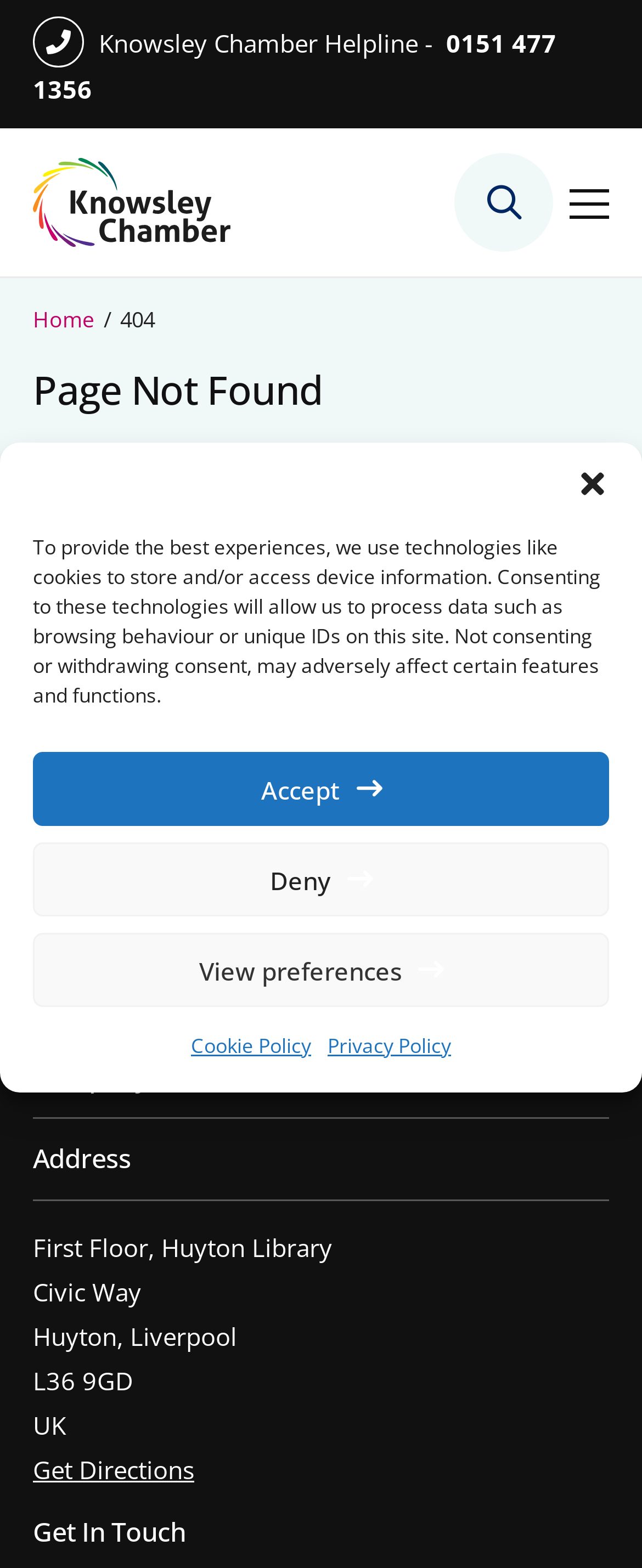Pinpoint the bounding box coordinates of the clickable element to carry out the following instruction: "Read the latest edition of the Knowsley Insight Magazine."

[0.051, 0.489, 0.415, 0.547]